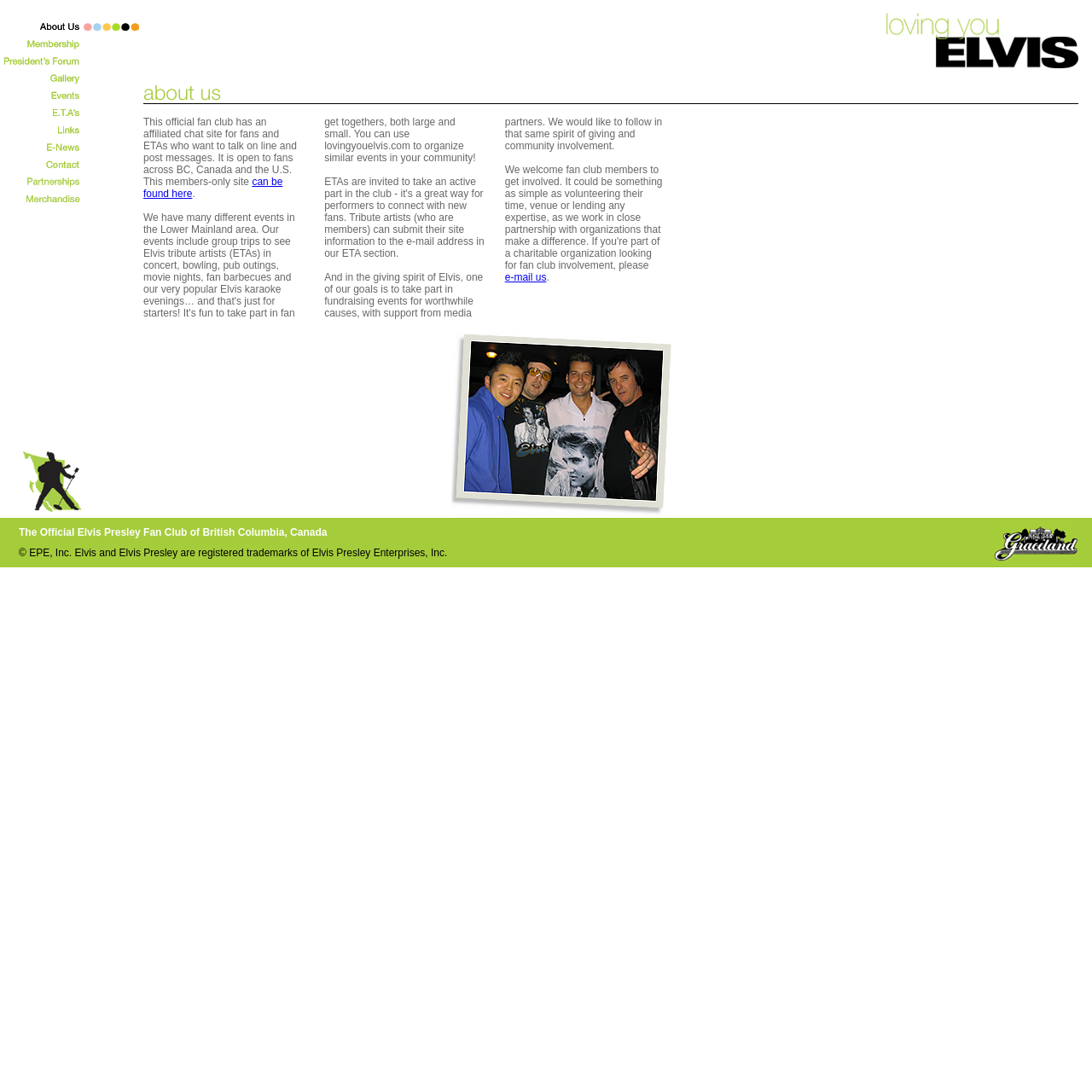Find and specify the bounding box coordinates that correspond to the clickable region for the instruction: "Click on About eSake".

None